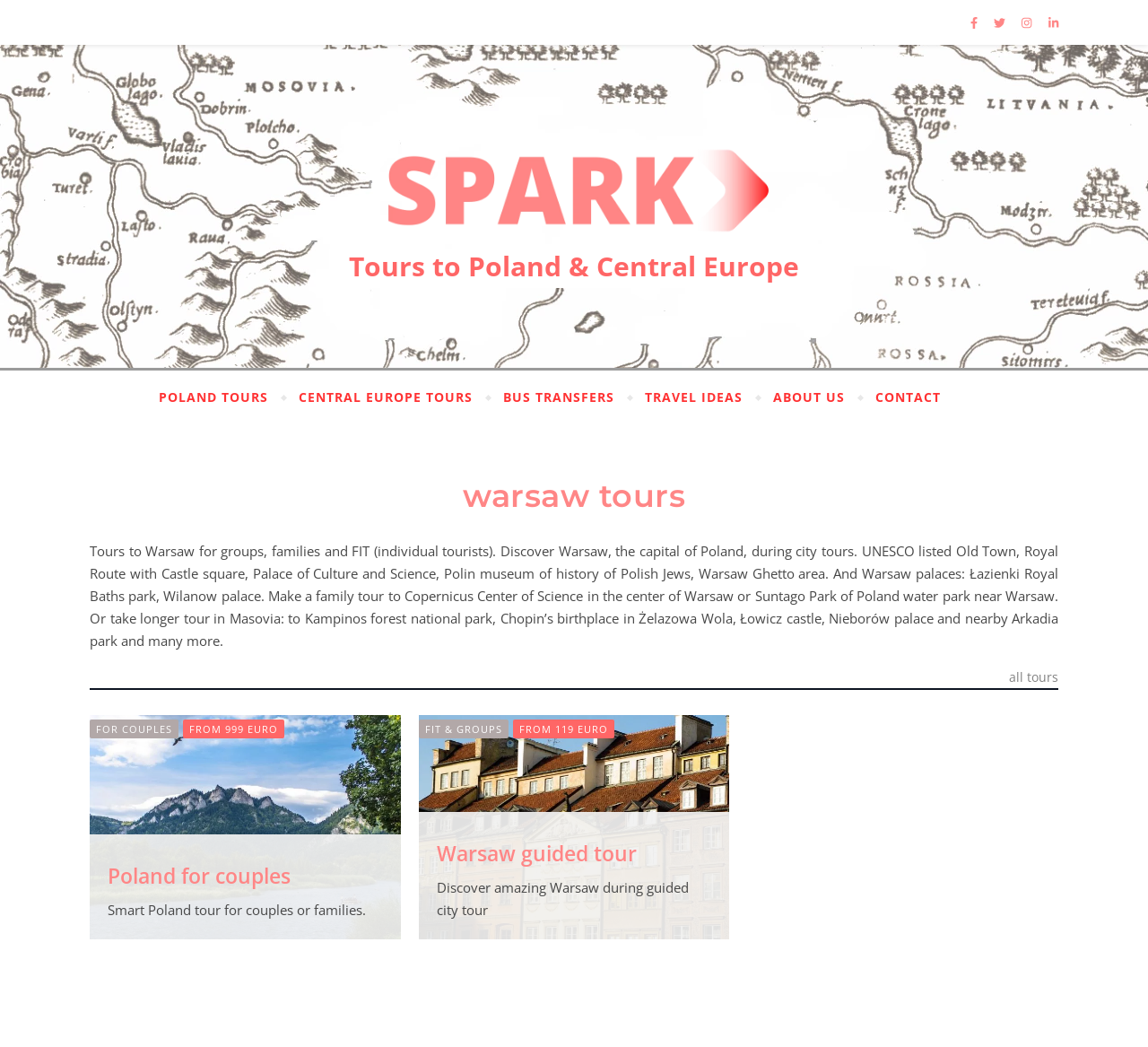How many types of tours are mentioned?
Based on the visual details in the image, please answer the question thoroughly.

After carefully analyzing the webpage, I found that three types of tours are mentioned: Warsaw guided tour, Poland for couples, and FIT & GROUPS tours.